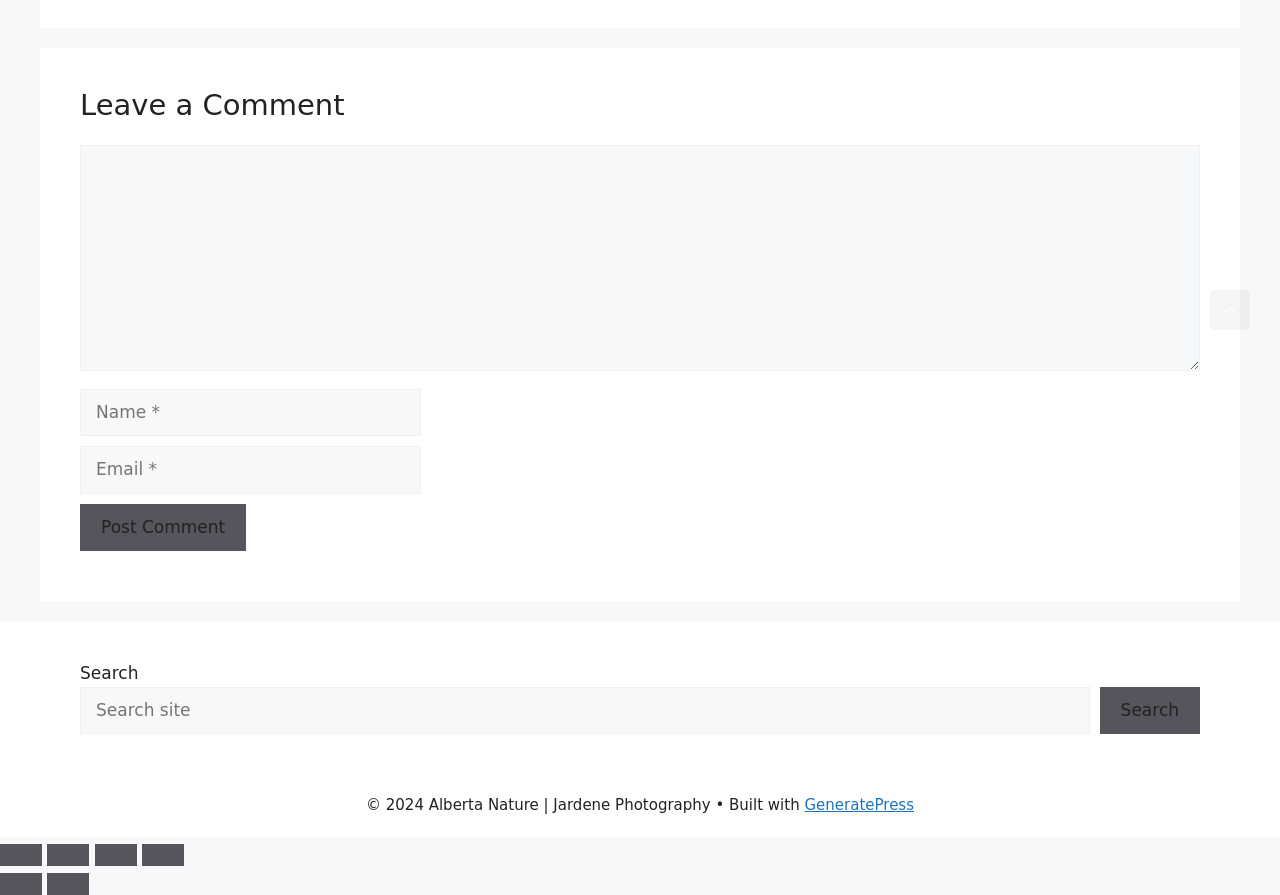Show the bounding box coordinates for the element that needs to be clicked to execute the following instruction: "scroll back to top". Provide the coordinates in the form of four float numbers between 0 and 1, i.e., [left, top, right, bottom].

[0.945, 0.324, 0.977, 0.369]